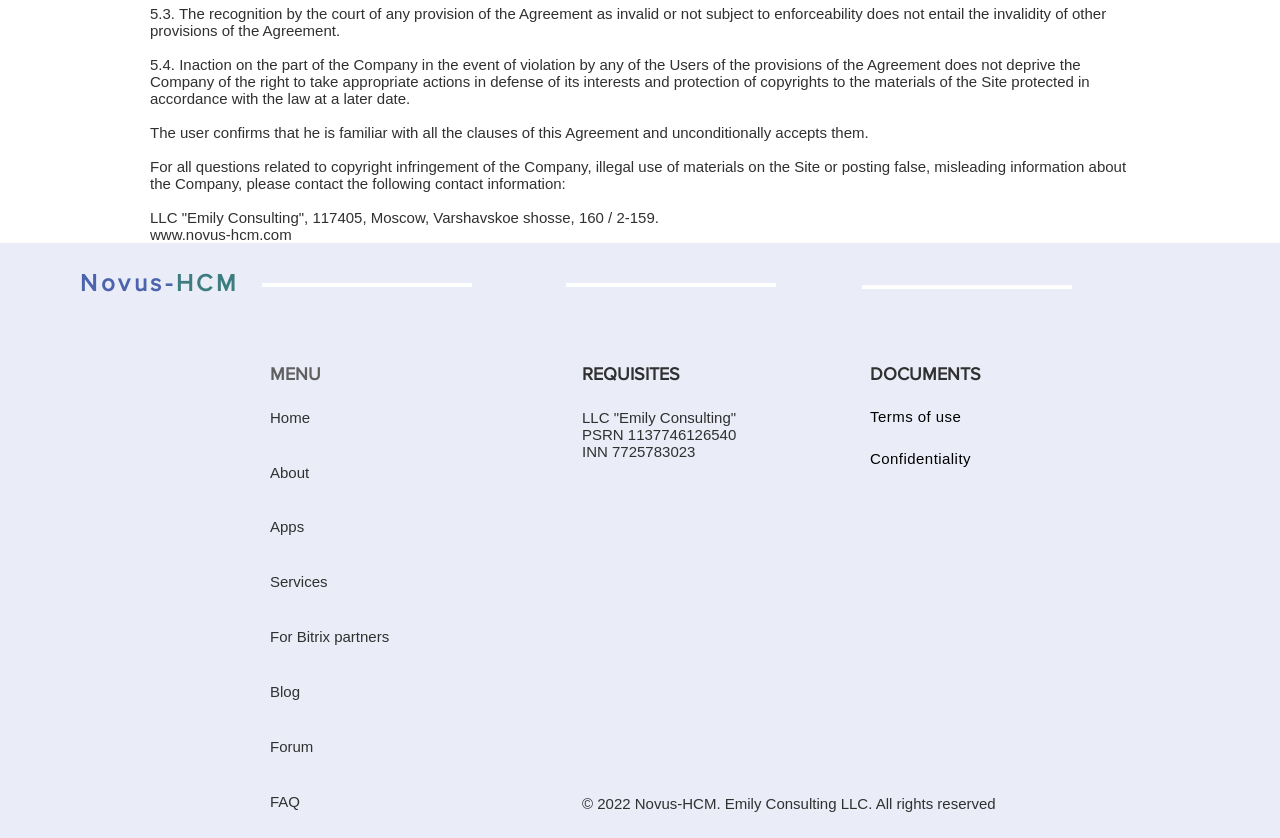Extract the bounding box for the UI element that matches this description: "For Bitrix partners".

[0.211, 0.749, 0.304, 0.769]